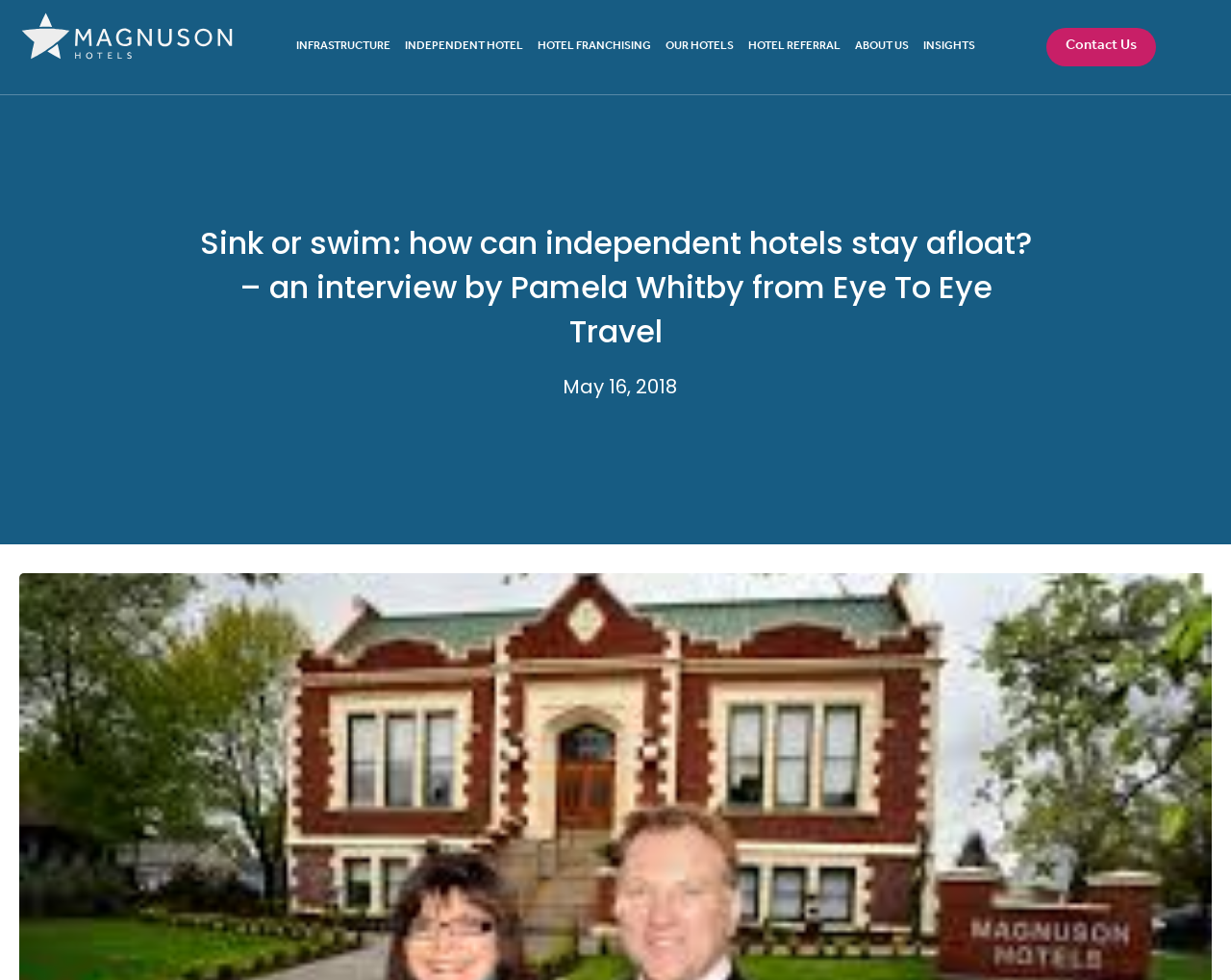Determine the bounding box coordinates in the format (top-left x, top-left y, bottom-right x, bottom-right y). Ensure all values are floating point numbers between 0 and 1. Identify the bounding box of the UI element described by: Contact Us

[0.85, 0.028, 0.939, 0.068]